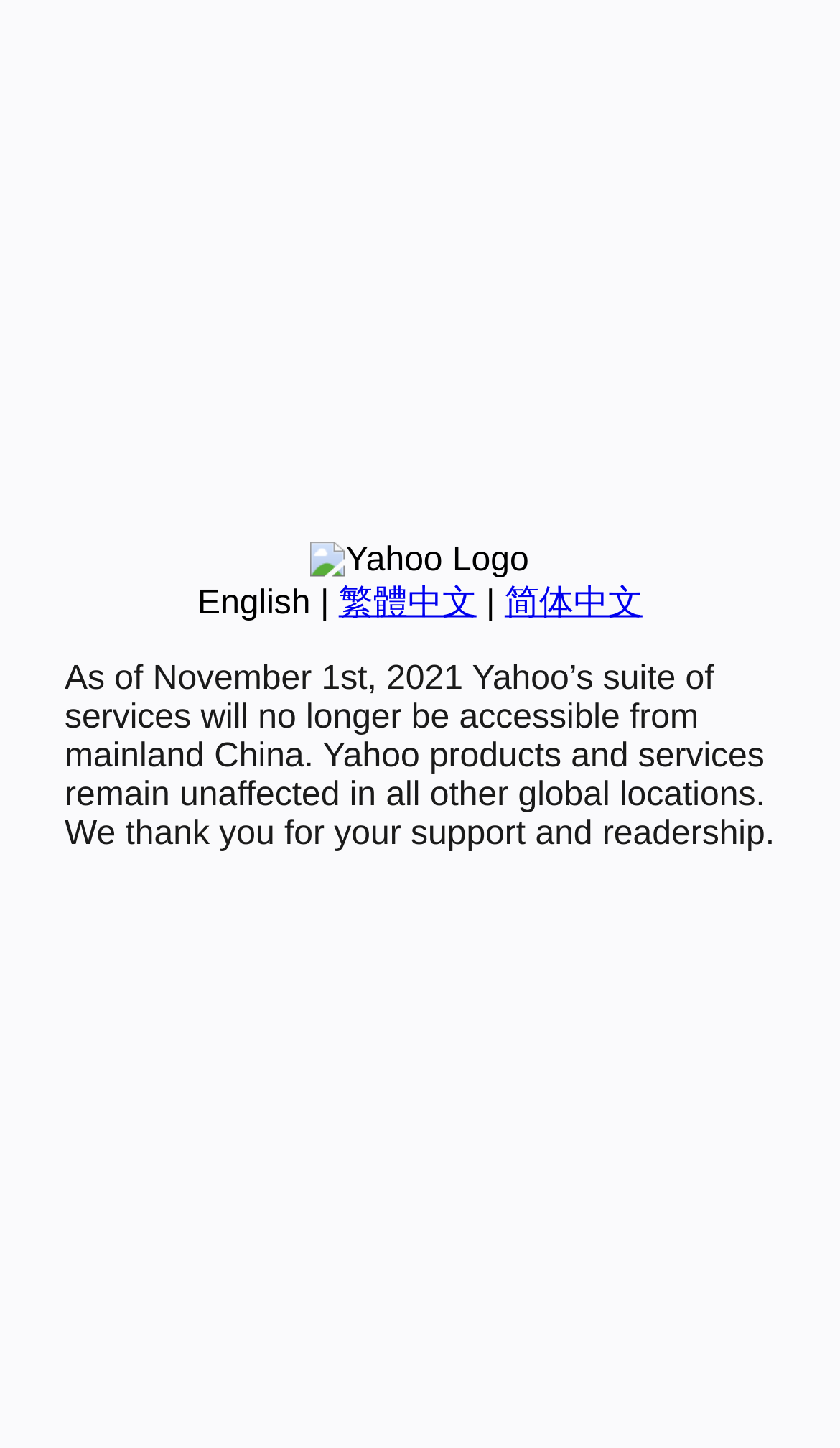Bounding box coordinates are given in the format (top-left x, top-left y, bottom-right x, bottom-right y). All values should be floating point numbers between 0 and 1. Provide the bounding box coordinate for the UI element described as: 繁體中文

[0.403, 0.404, 0.567, 0.429]